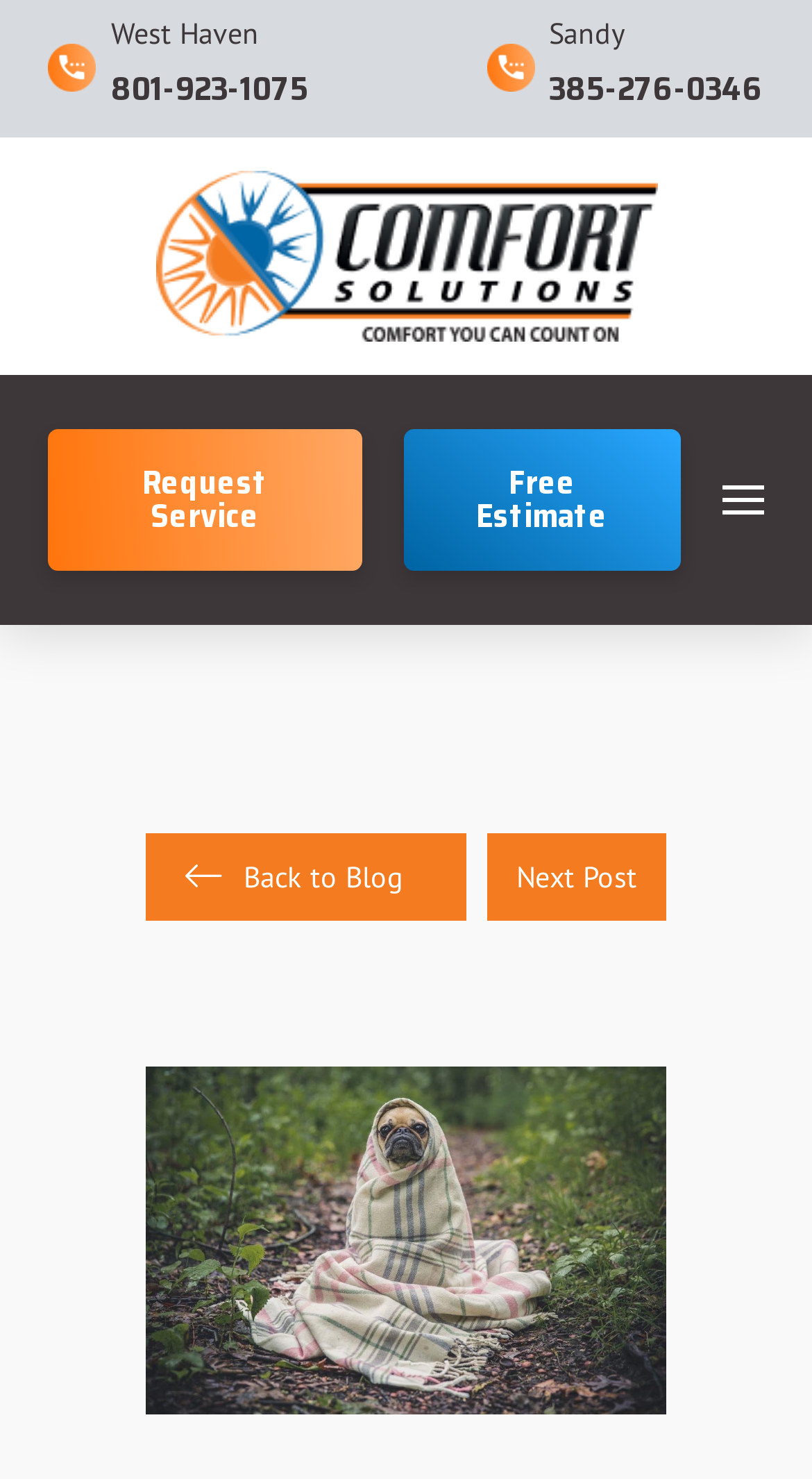What is the purpose of the 'Toggle Off Canvas Content' button?
Kindly offer a comprehensive and detailed response to the question.

I analyzed the button's properties and found that it has a popup menu and controls an off-canvas content element. This suggests that the button is used to toggle the visibility of the off-canvas content.